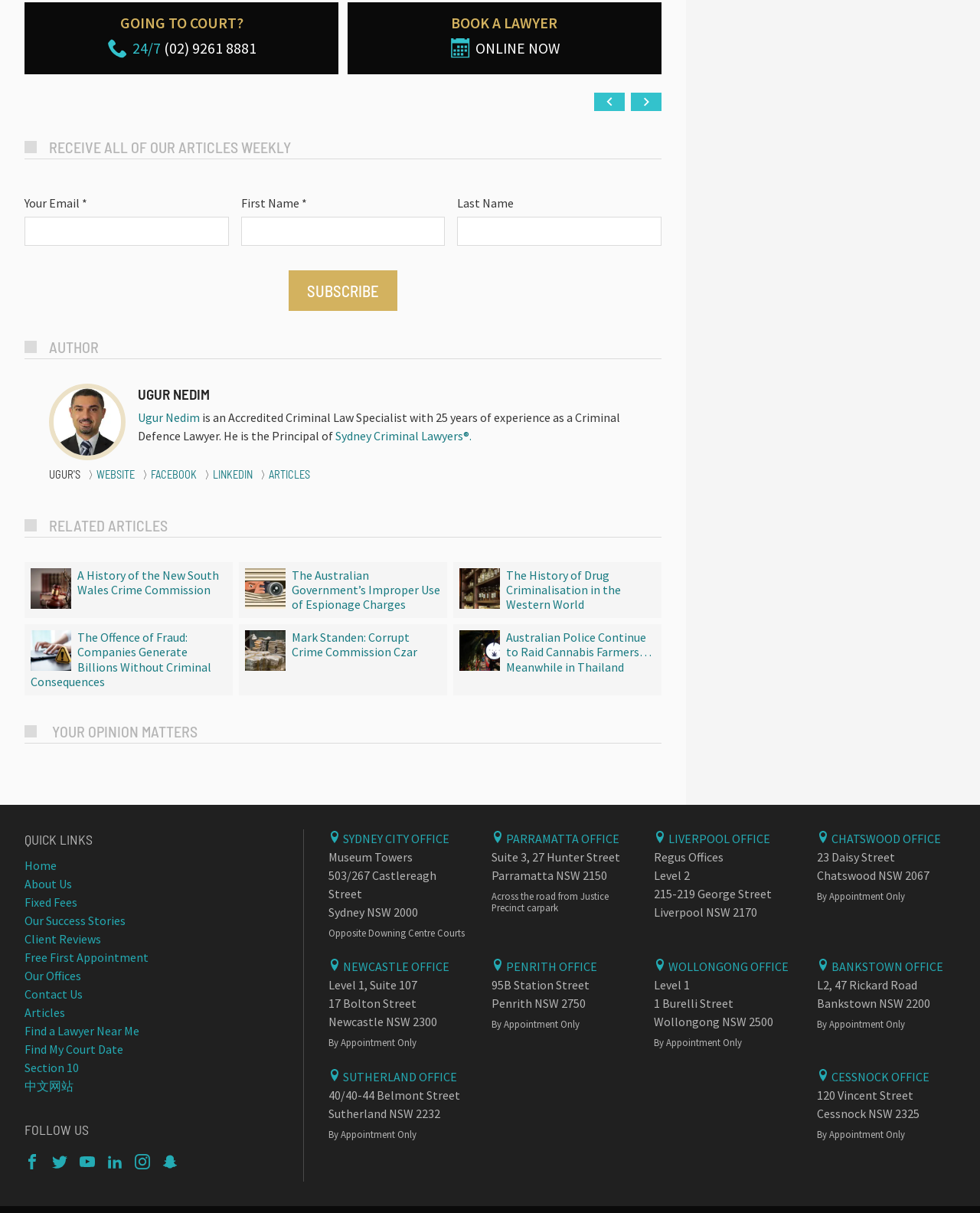What is the name of the law firm's office location?
Using the image as a reference, give a one-word or short phrase answer.

Sydney City Office